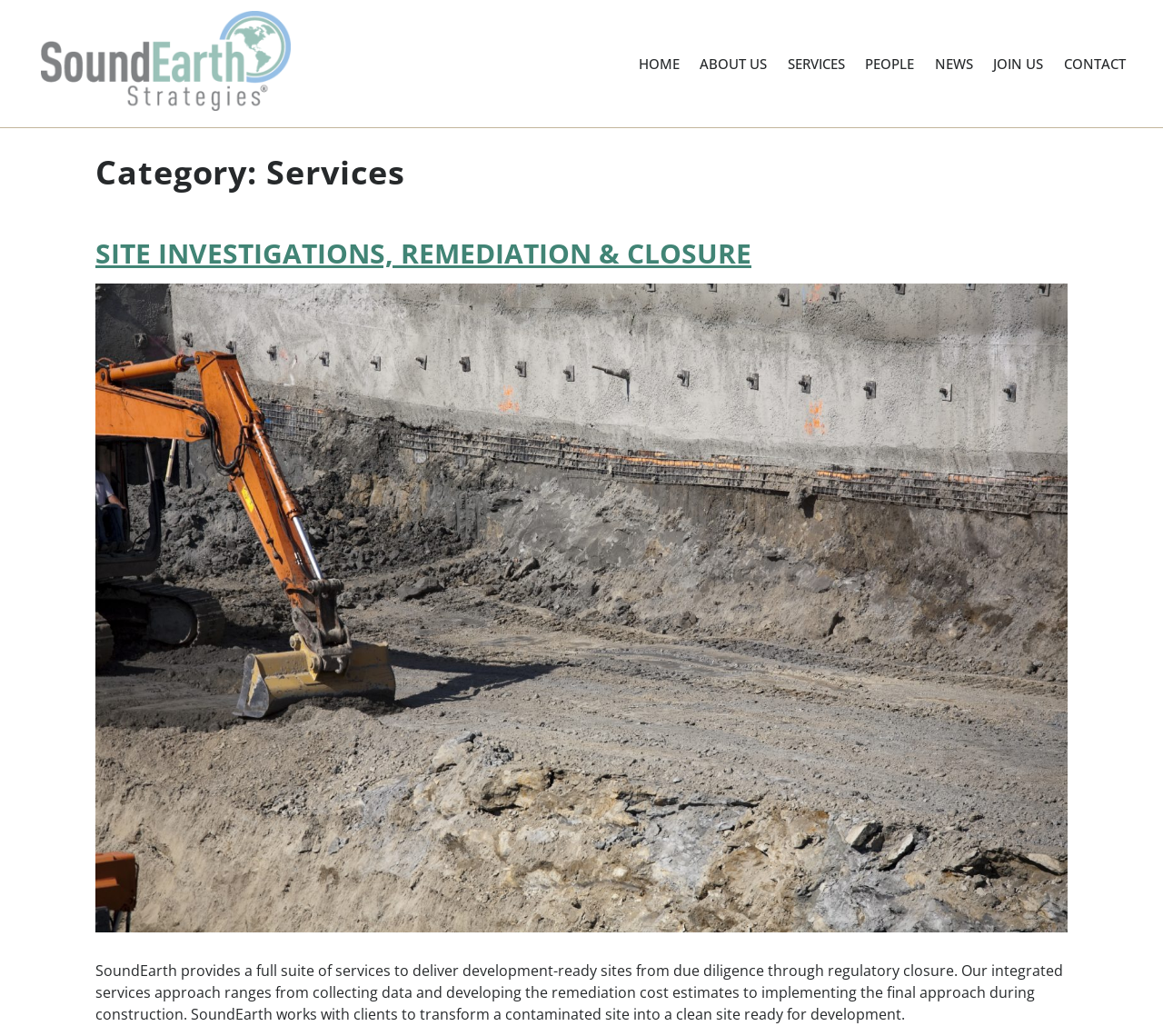What is the category of the webpage?
Answer the question with detailed information derived from the image.

The category of the webpage is 'Services', which is mentioned in the heading 'Category: Services' at the top of the webpage.